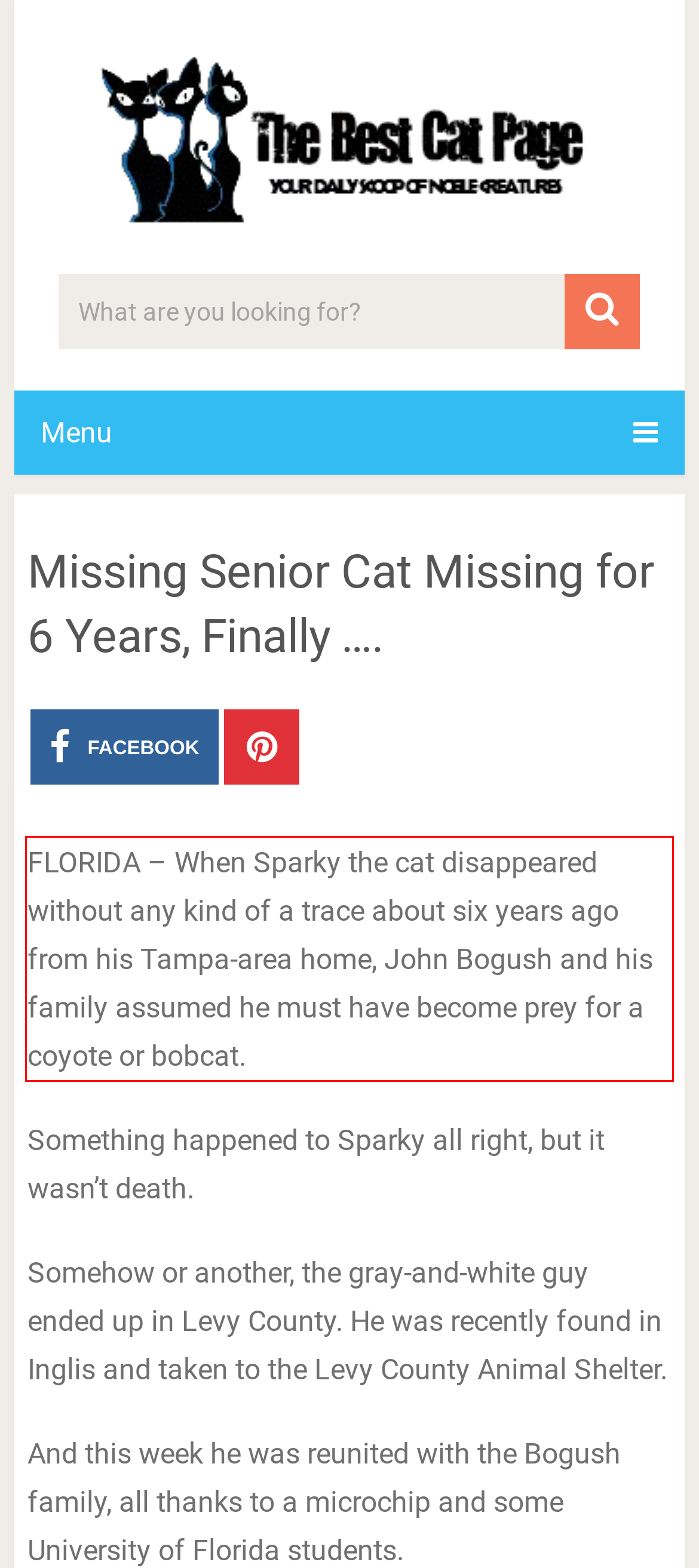You have a screenshot of a webpage where a UI element is enclosed in a red rectangle. Perform OCR to capture the text inside this red rectangle.

FLORIDA – When Sparky the cat disappeared without any kind of a trace about six years ago from his Tampa-area home, John Bogush and his family assumed he must have become prey for a coyote or bobcat.